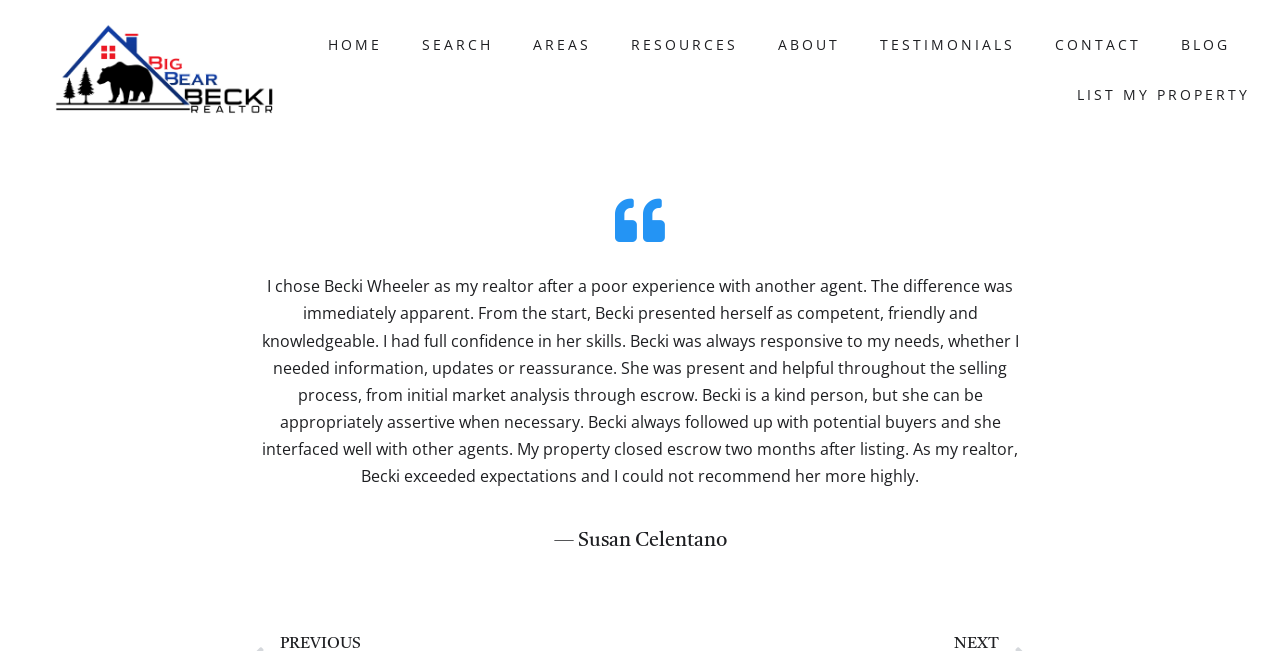Elaborate on the webpage's design and content in a detailed caption.

The webpage is about a real estate agent, Becki Wheeler, and features a testimonial from a satisfied client, Susan Celentano. At the top of the page, there is a navigation menu with 11 links, including "HOME", "SEARCH", "AREAS", "RESOURCES", "ABOUT", "TESTIMONIALS", "CONTACT", "BLOG", and "LIST MY PROPERTY", which are evenly spaced and aligned horizontally across the top of the page.

Below the navigation menu, there is a large block of text that takes up most of the page, which is the testimonial from Susan Celentano. The text describes her positive experience with Becki Wheeler, praising her competence, friendliness, and knowledge. The testimonial is quite detailed, mentioning specific aspects of Becki's service, such as her responsiveness and assertiveness.

At the bottom of the page, there is a heading that reads "— Susan Celentano", which is likely the attribution for the testimonial. There is also a small link at the top-left corner of the page, but its purpose is unclear.